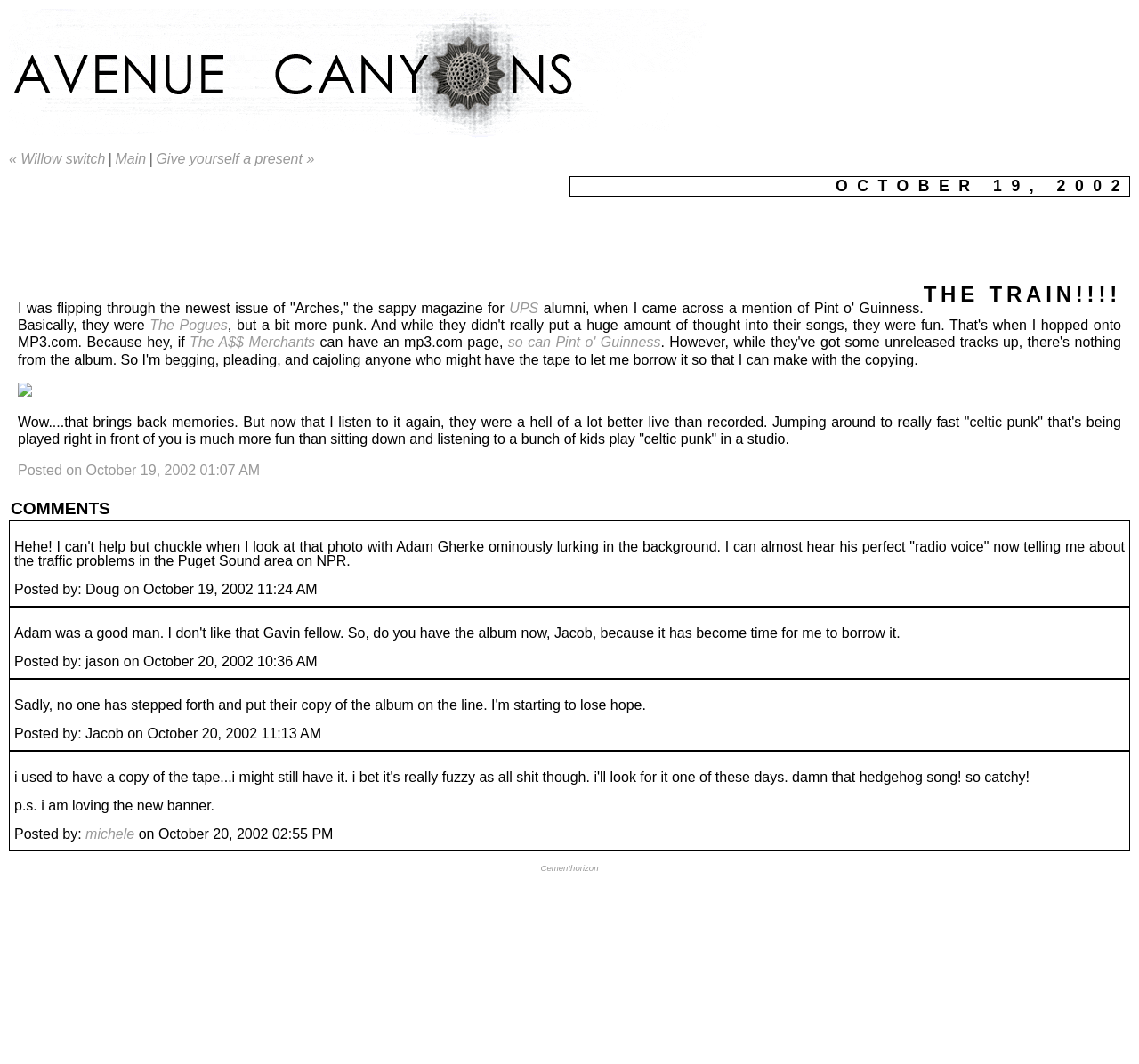Answer the question using only one word or a concise phrase: What is the name of the person who posted the third comment?

Jacob